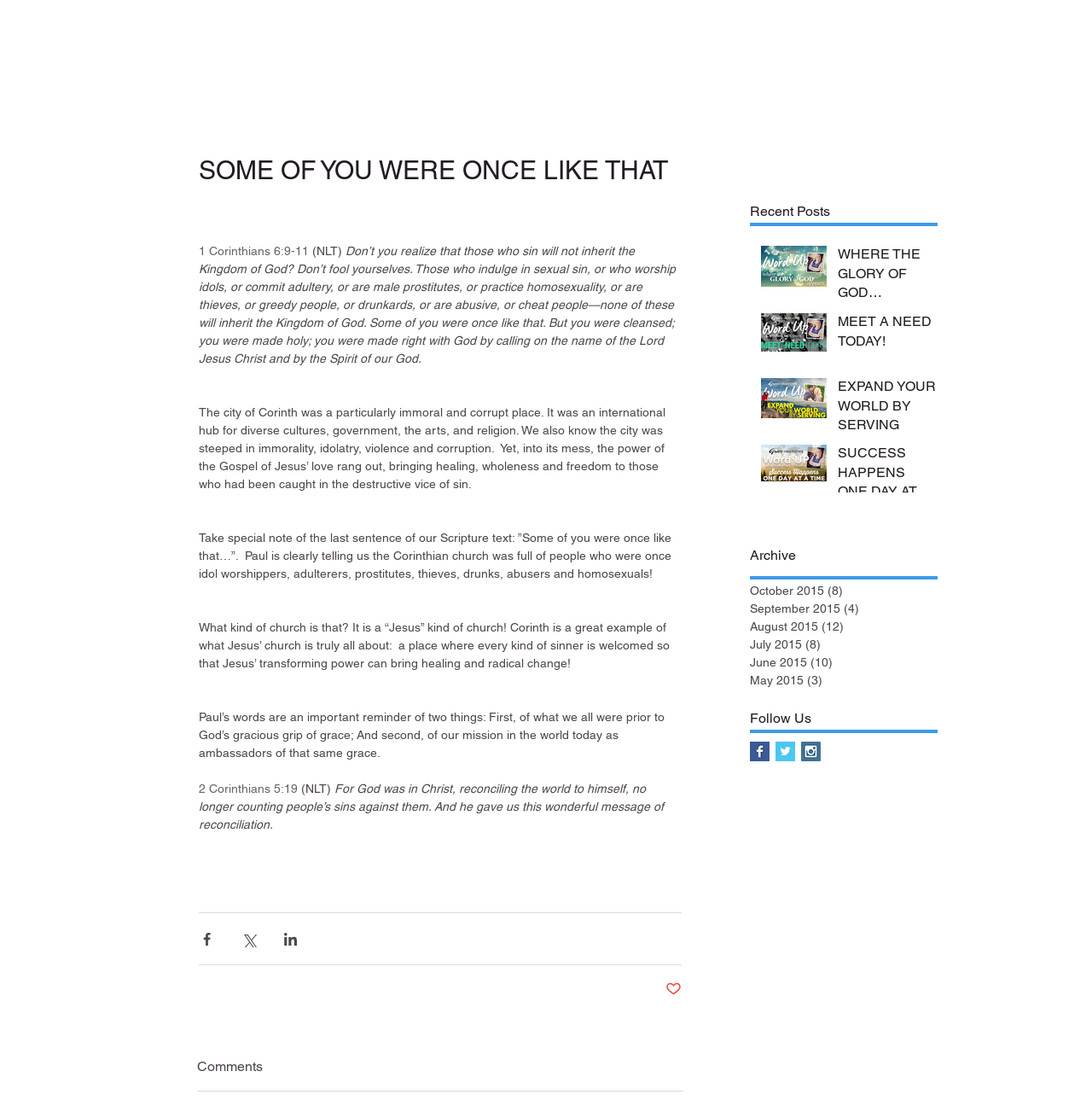Determine which piece of text is the heading of the webpage and provide it.

SOME OF YOU WERE ONCE LIKE THAT